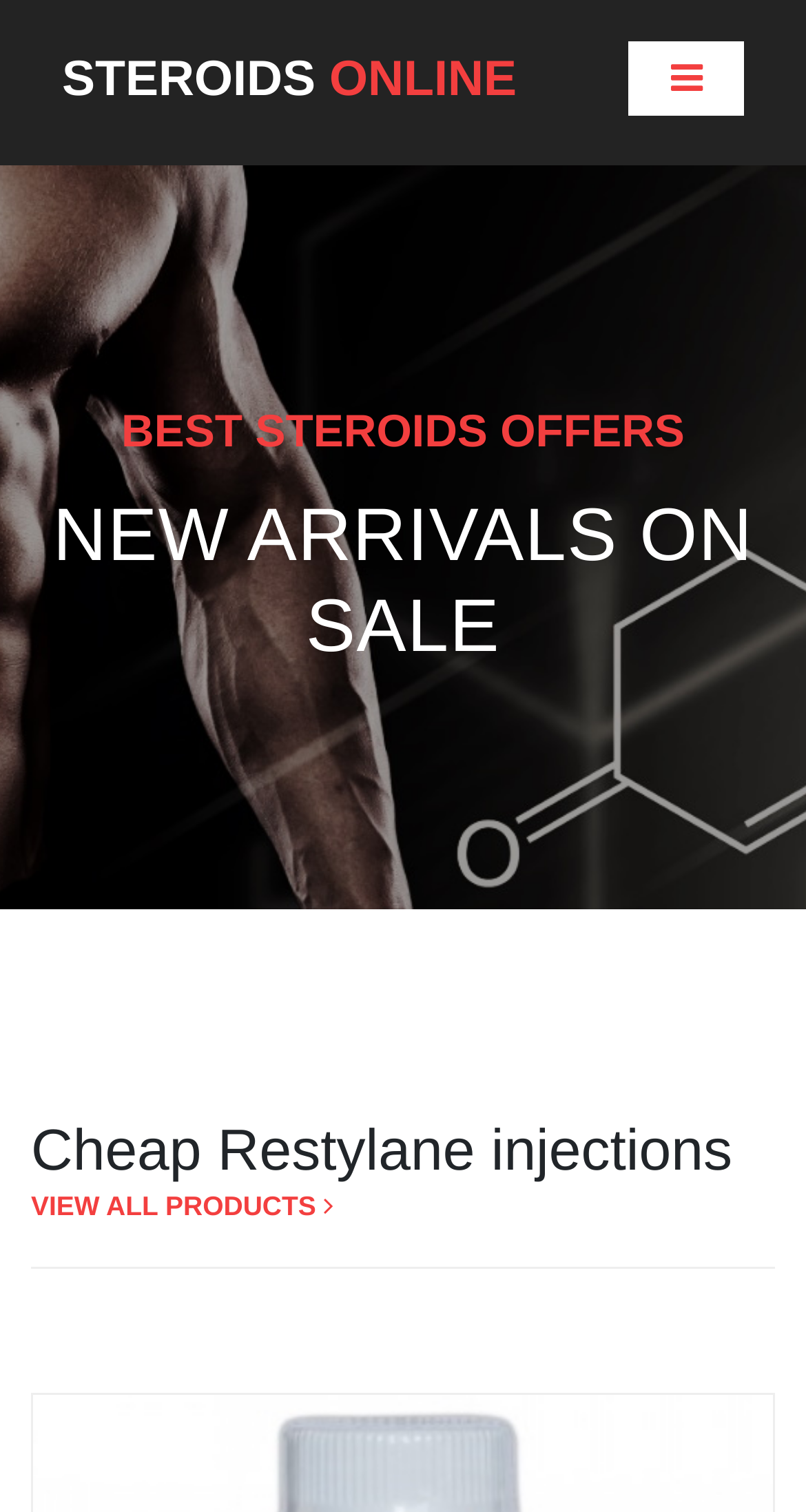Find the UI element described as: "Steroids Online" and predict its bounding box coordinates. Ensure the coordinates are four float numbers between 0 and 1, [left, top, right, bottom].

[0.077, 0.027, 0.641, 0.08]